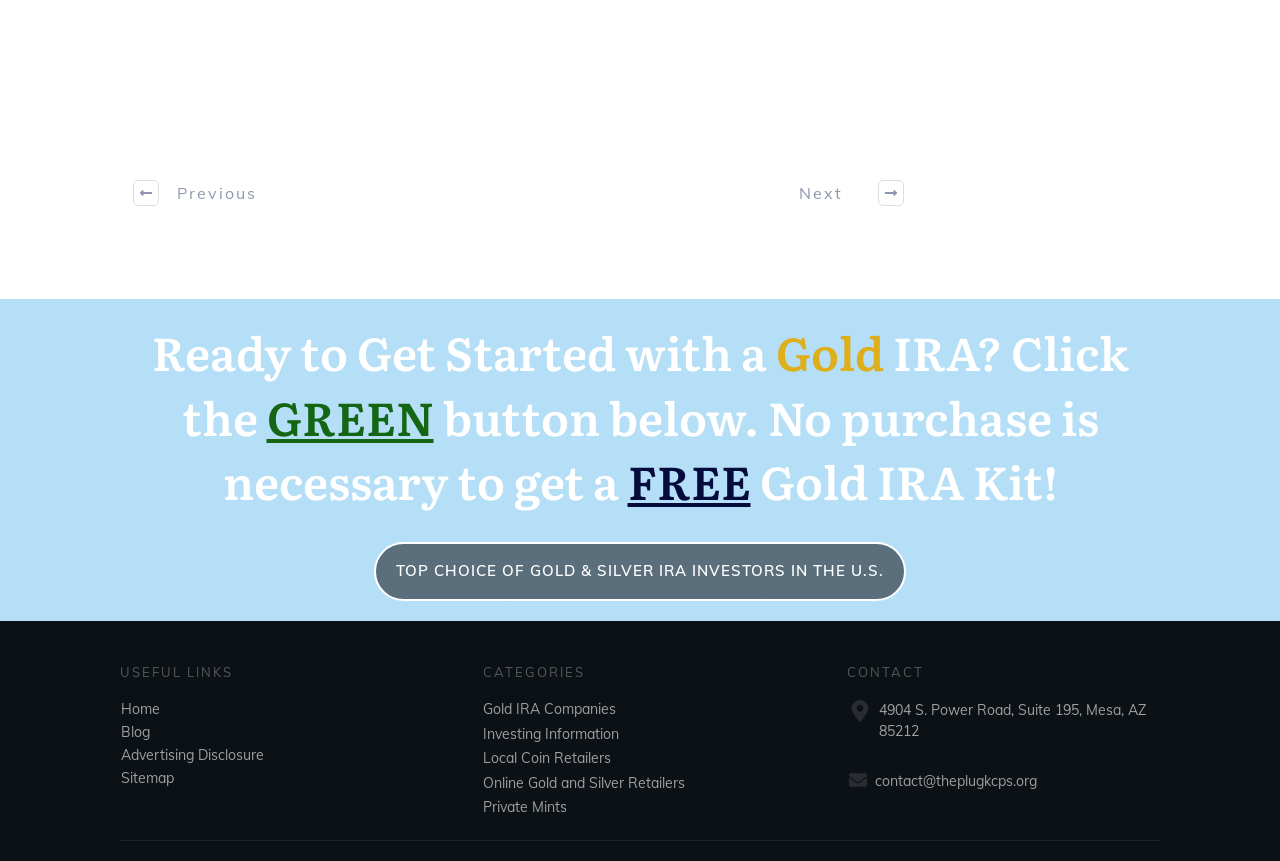Please identify the bounding box coordinates of the element's region that should be clicked to execute the following instruction: "Click the 'TOP CHOICE OF GOLD & SILVER IRA INVESTORS IN THE U.S.' link". The bounding box coordinates must be four float numbers between 0 and 1, i.e., [left, top, right, bottom].

[0.292, 0.63, 0.708, 0.698]